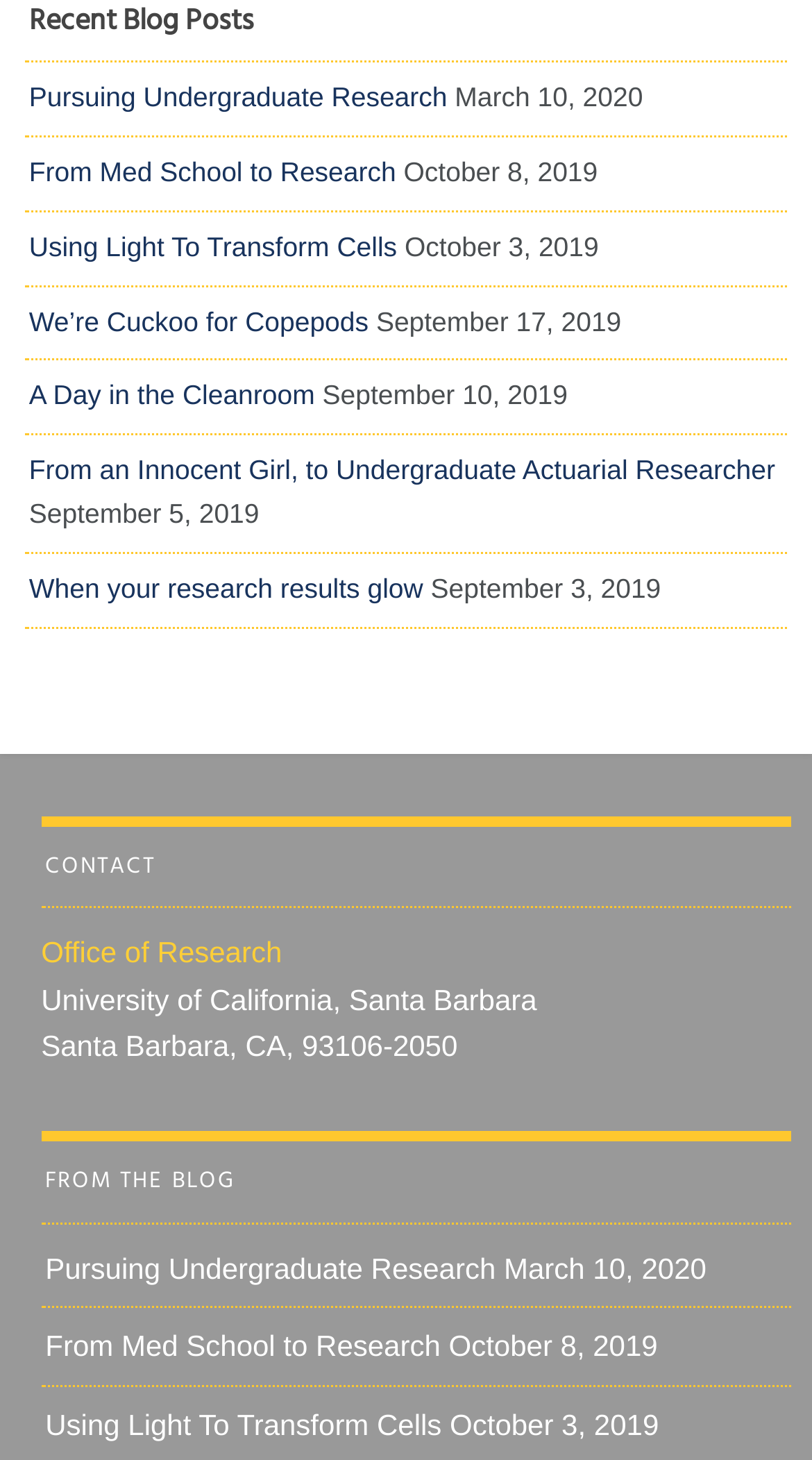Specify the bounding box coordinates of the element's area that should be clicked to execute the given instruction: "Check the 'Skin Care' link". The coordinates should be four float numbers between 0 and 1, i.e., [left, top, right, bottom].

None